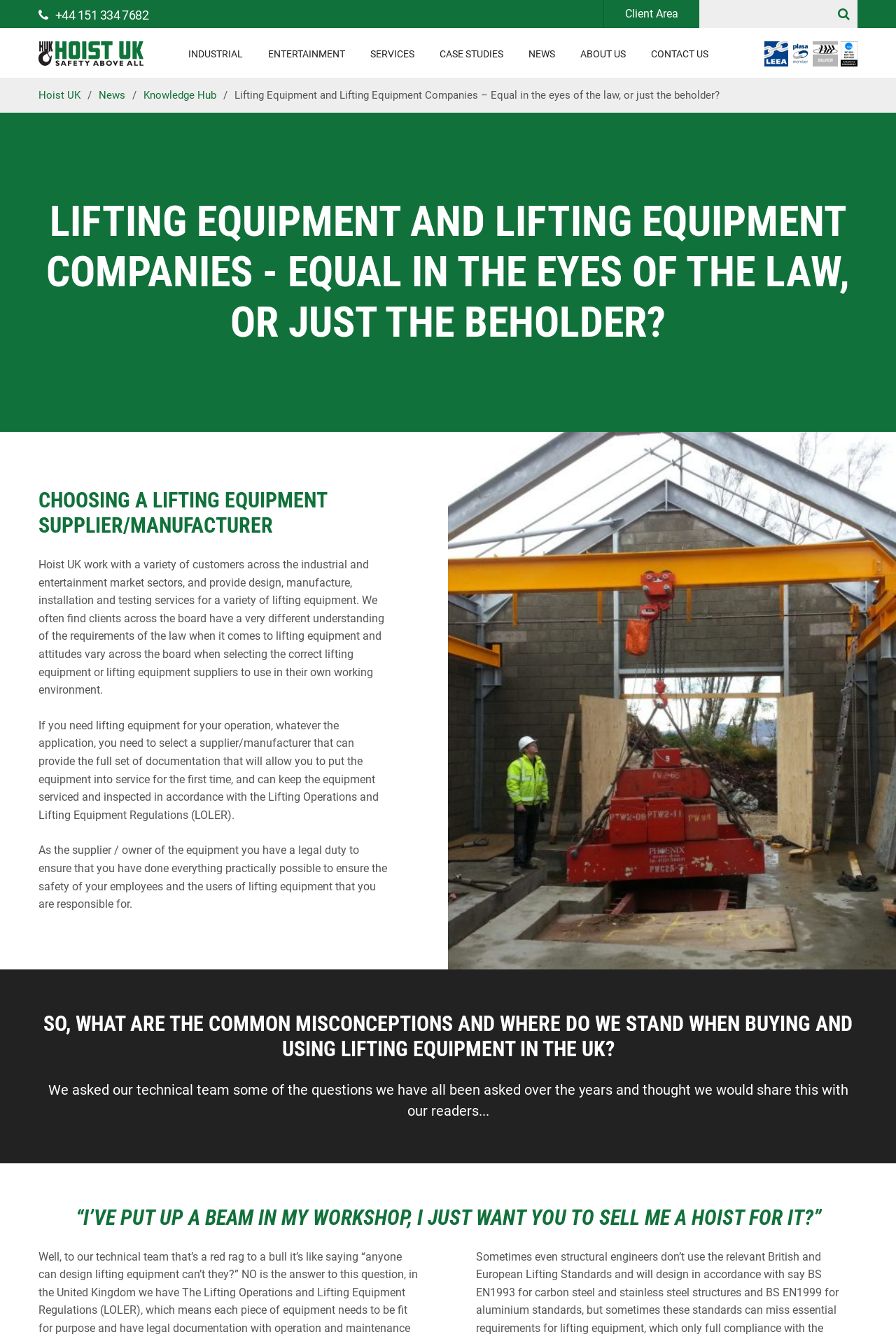Please determine the bounding box coordinates of the element's region to click in order to carry out the following instruction: "Read about Hoist UK". The coordinates should be four float numbers between 0 and 1, i.e., [left, top, right, bottom].

[0.043, 0.021, 0.16, 0.053]